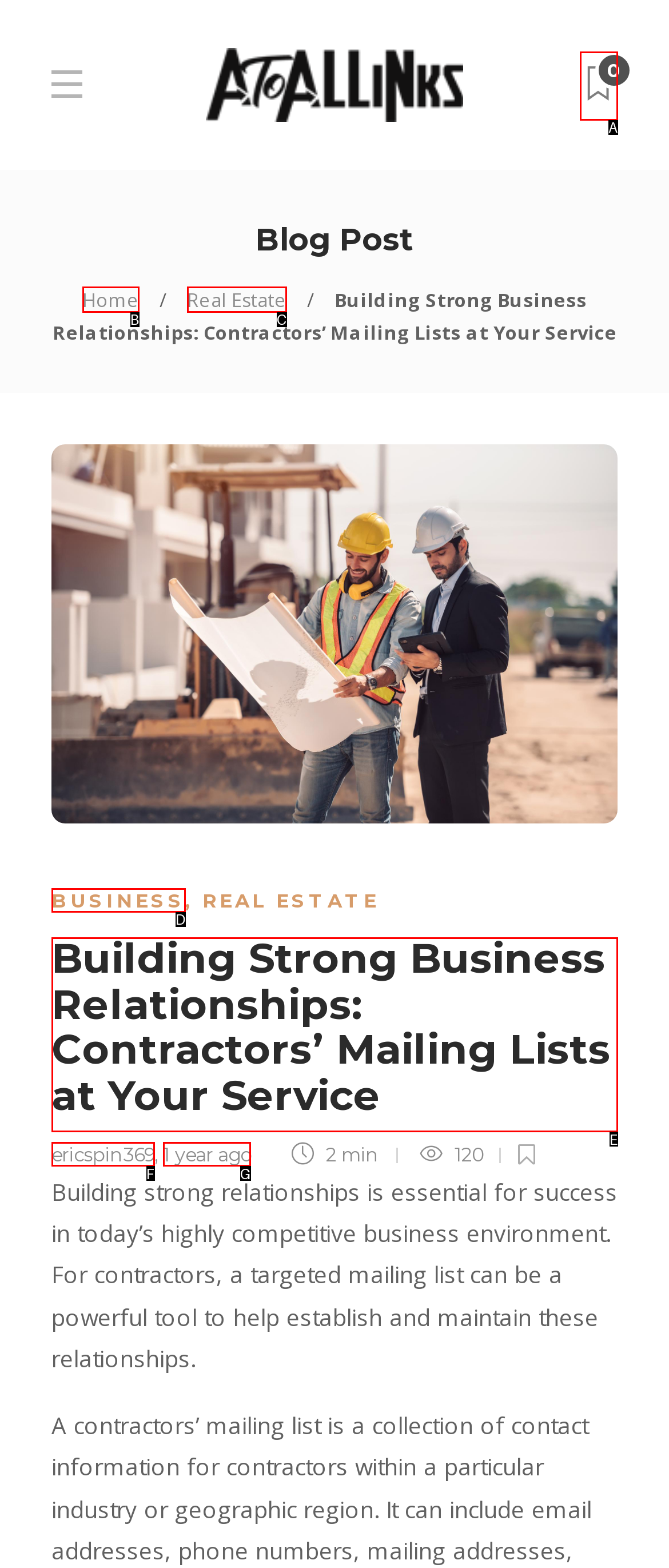Pick the option that corresponds to: 1 year ago
Provide the letter of the correct choice.

G